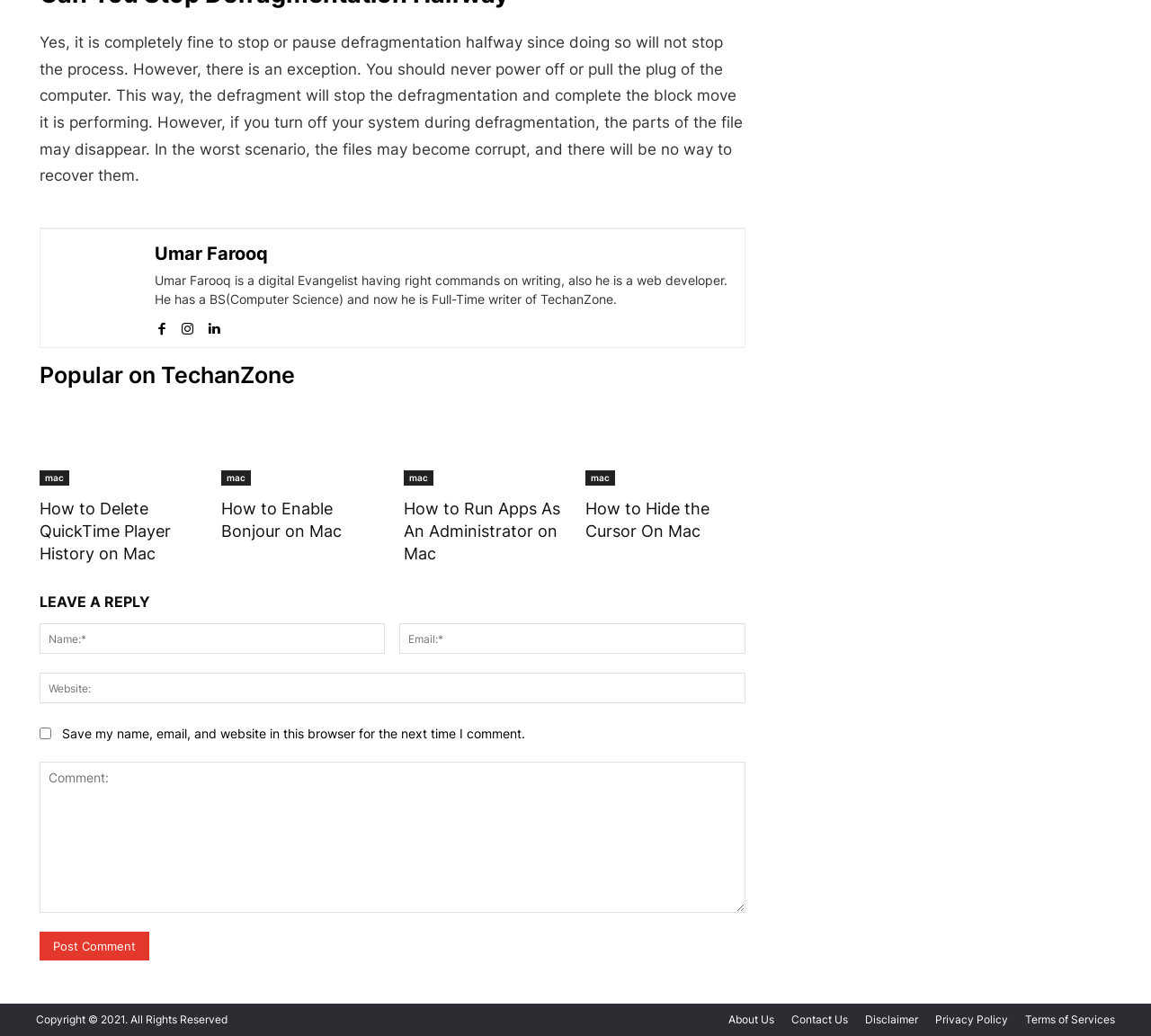Please determine the bounding box coordinates of the section I need to click to accomplish this instruction: "Leave a reply to the article".

[0.034, 0.568, 0.647, 0.596]